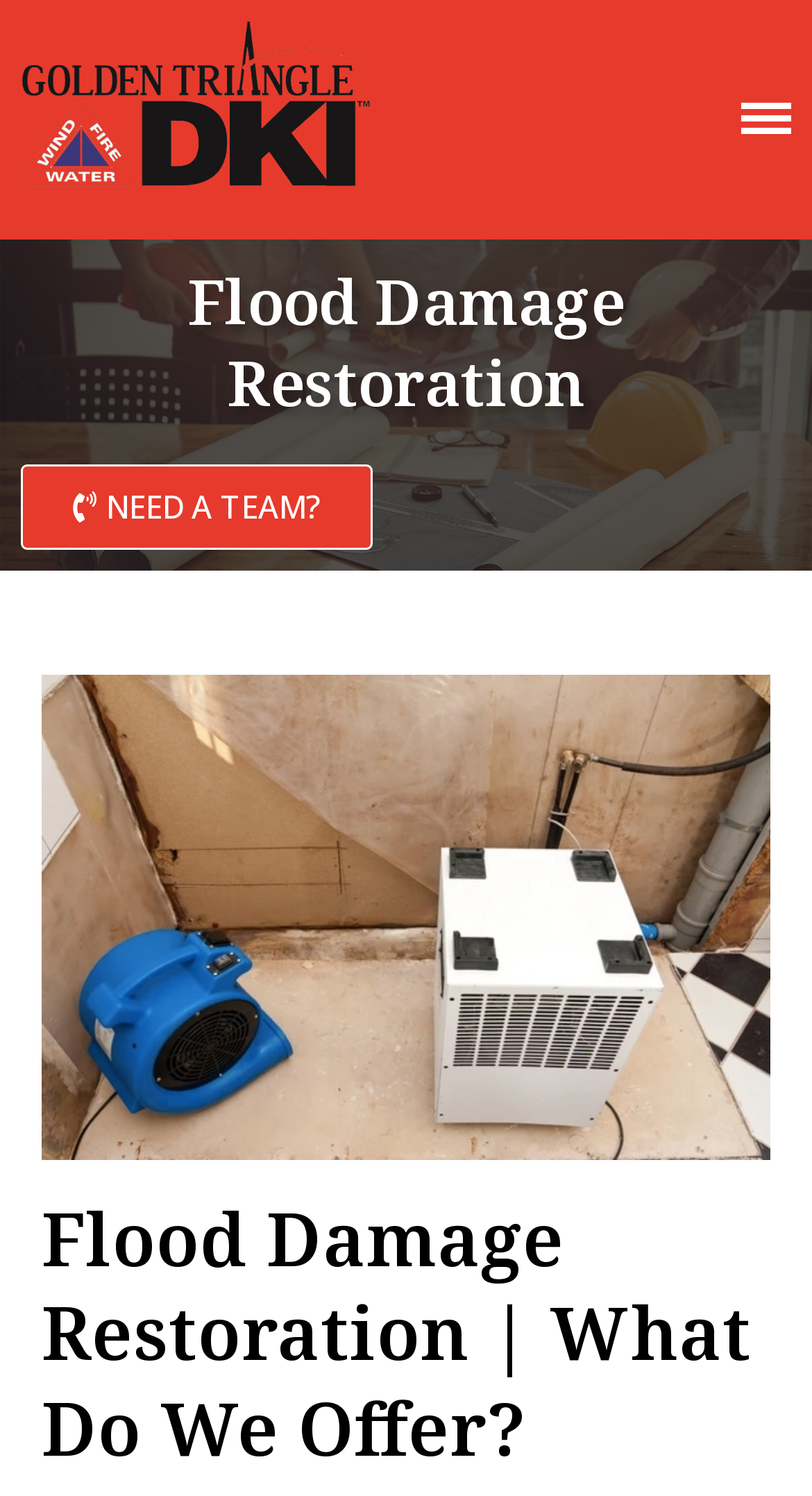Determine the bounding box coordinates of the clickable region to carry out the instruction: "Click on the 'Home' link".

[0.449, 0.063, 0.936, 0.116]